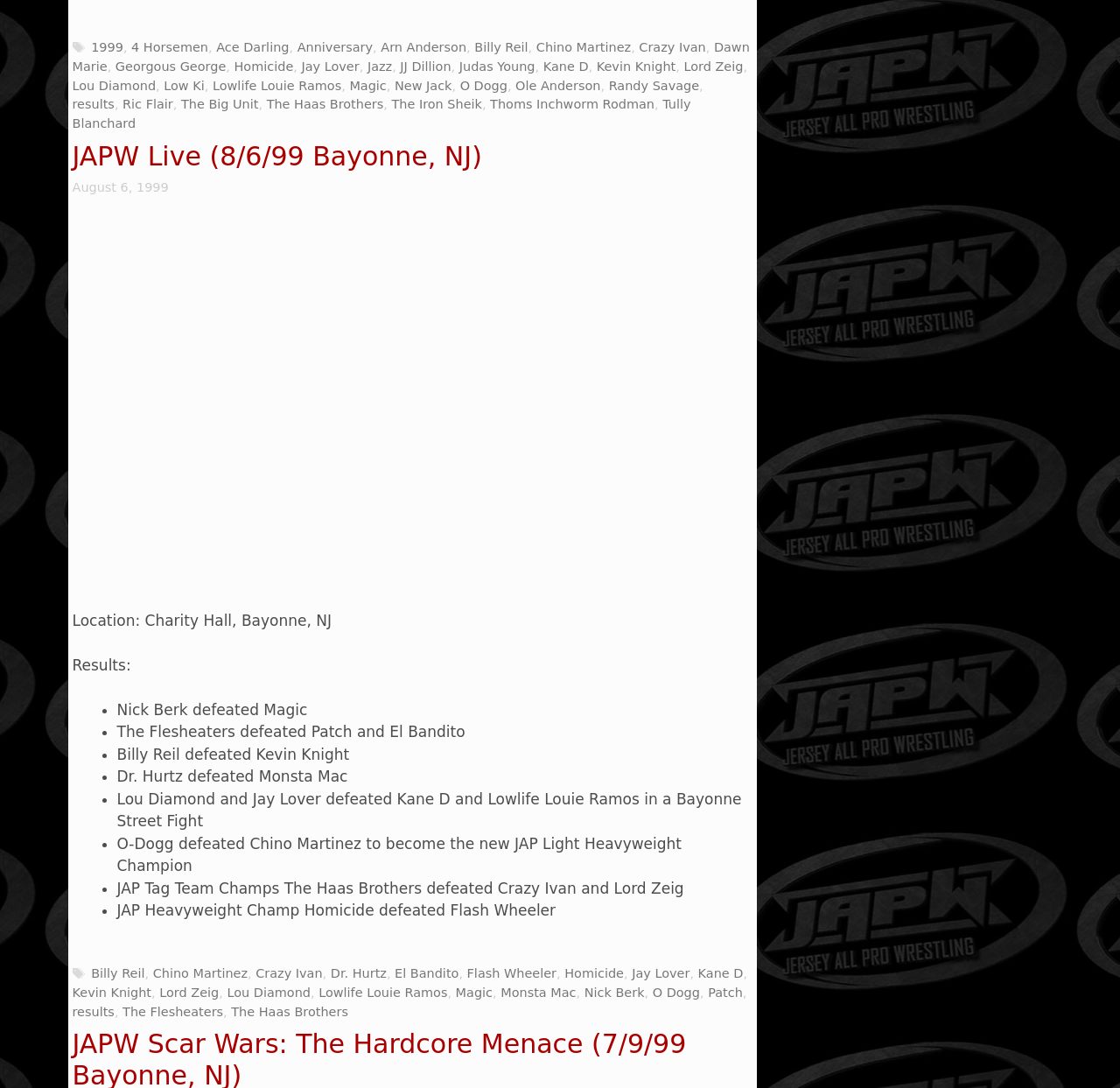Pinpoint the bounding box coordinates for the area that should be clicked to perform the following instruction: "Click on the link to view the profile of Billy Reil".

[0.081, 0.888, 0.129, 0.901]